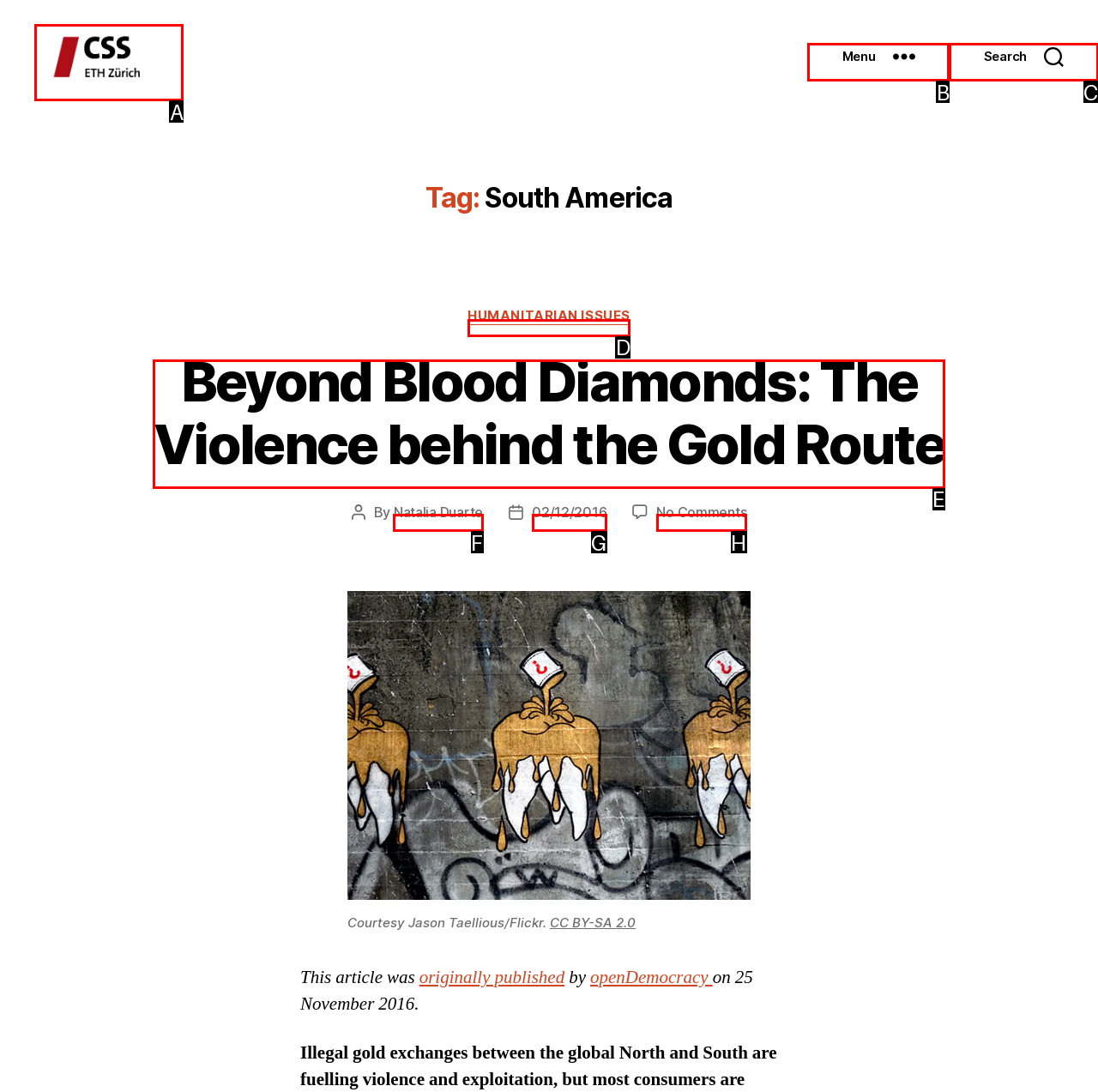Please indicate which HTML element to click in order to fulfill the following task: Visit the author's page 'Natalia Duarte' Respond with the letter of the chosen option.

F